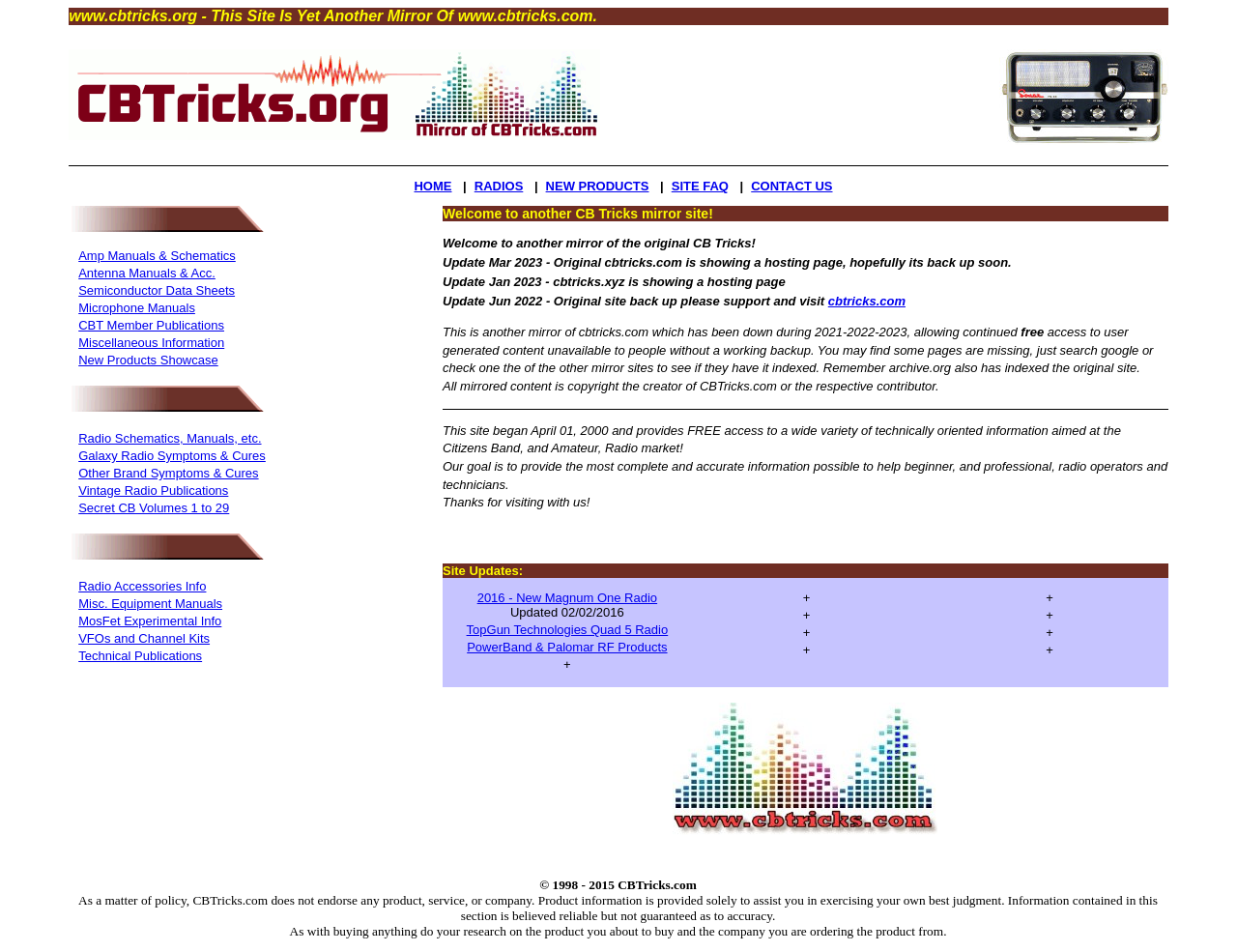Locate the bounding box coordinates of the clickable region necessary to complete the following instruction: "Click on HOME". Provide the coordinates in the format of four float numbers between 0 and 1, i.e., [left, top, right, bottom].

[0.335, 0.188, 0.365, 0.203]